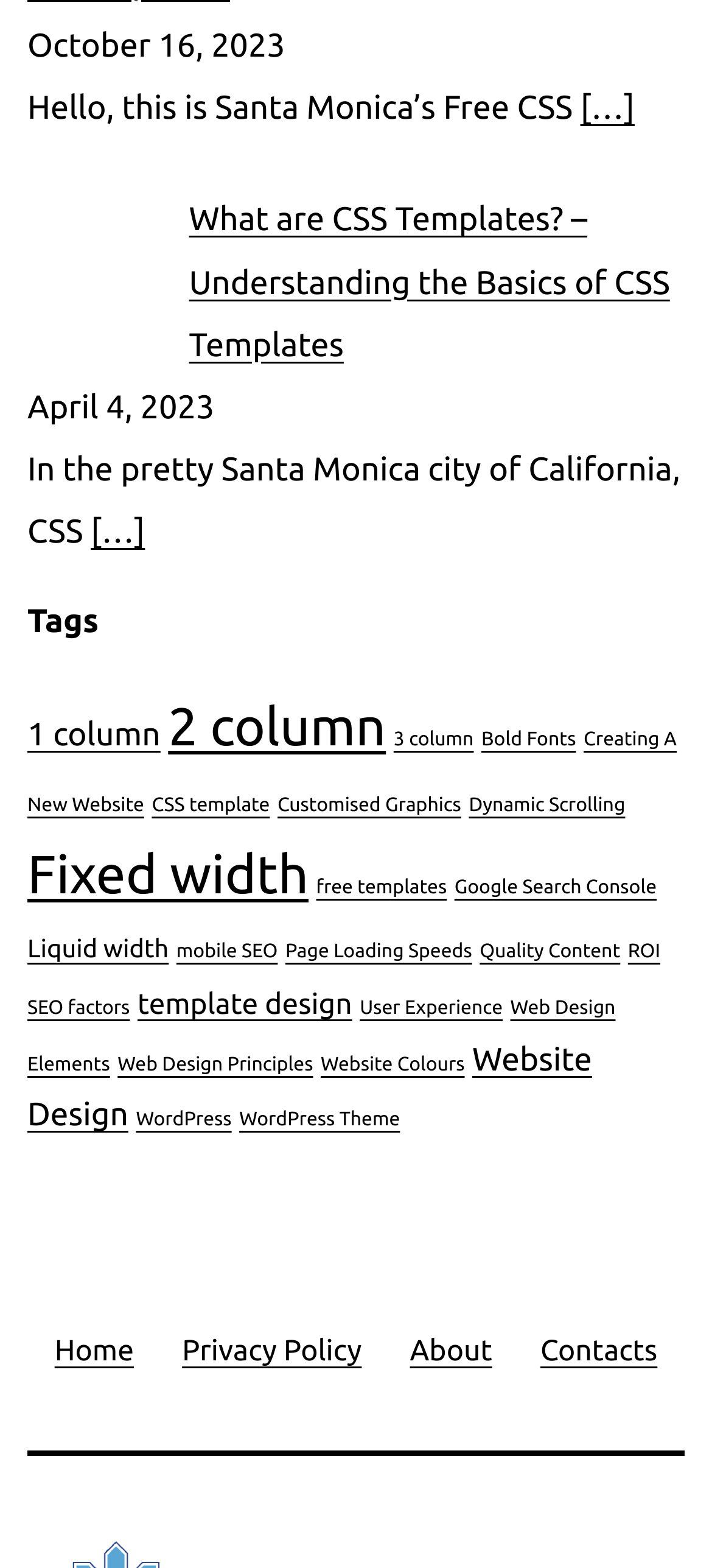Give a one-word or short-phrase answer to the following question: 
How many columns are available for templates?

3